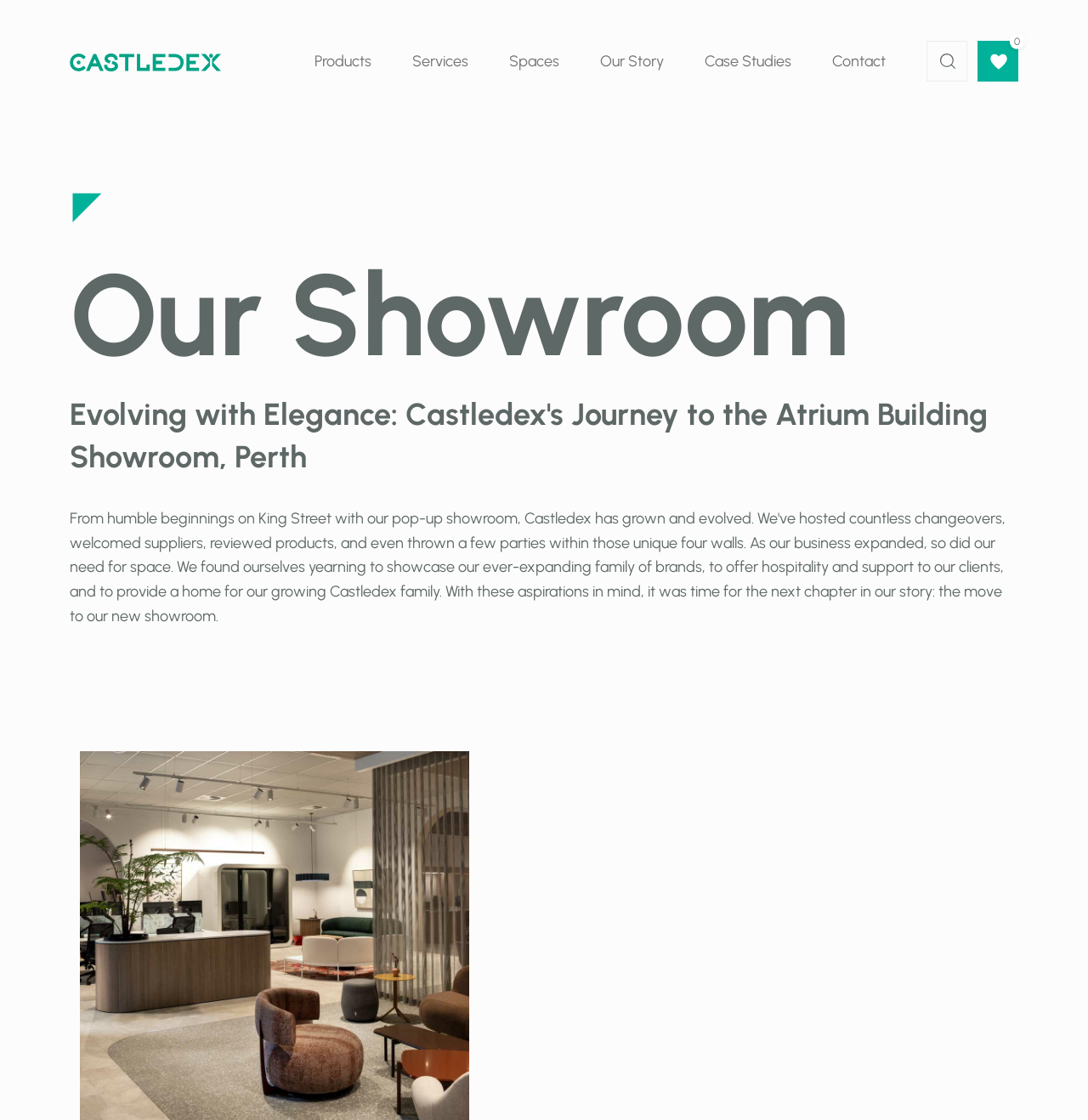Please provide the bounding box coordinates in the format (top-left x, top-left y, bottom-right x, bottom-right y). Remember, all values are floating point numbers between 0 and 1. What is the bounding box coordinate of the region described as: Spaces

[0.449, 0.038, 0.533, 0.072]